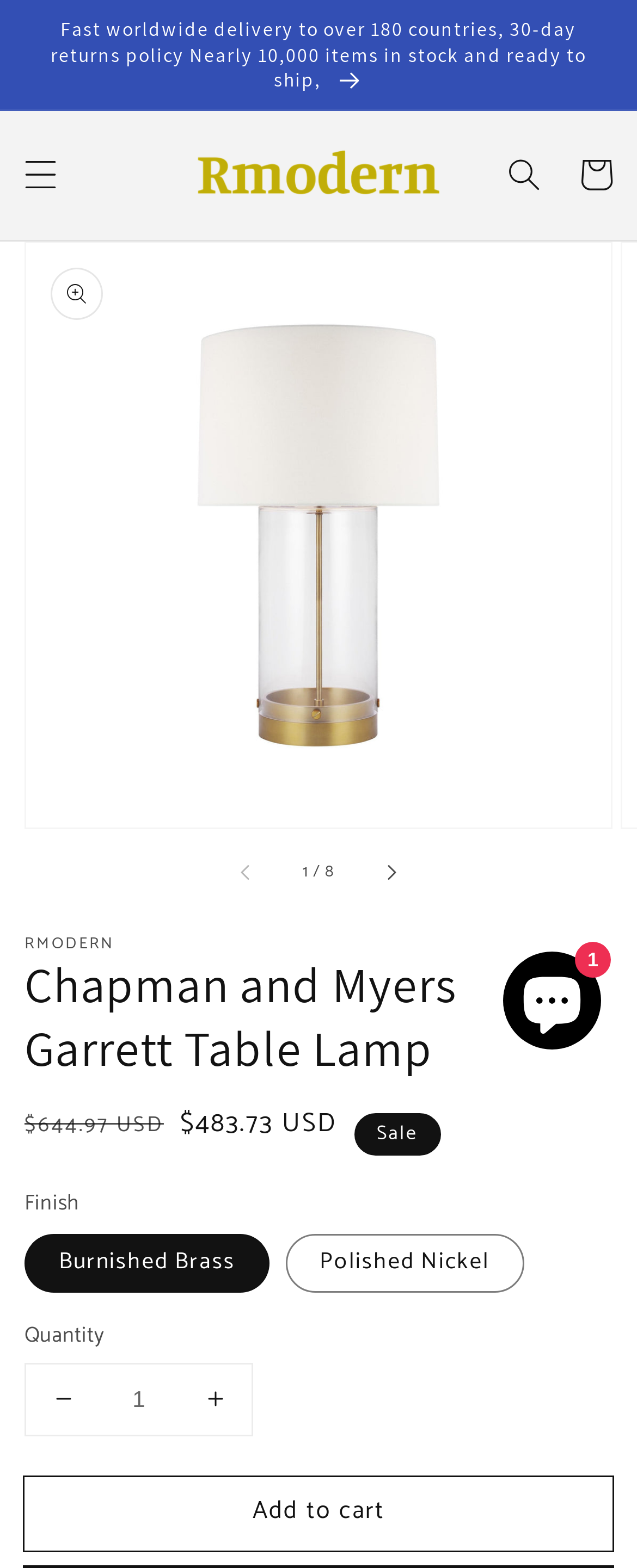Based on the provided description, "Add to cart", find the bounding box of the corresponding UI element in the screenshot.

[0.038, 0.942, 0.962, 0.989]